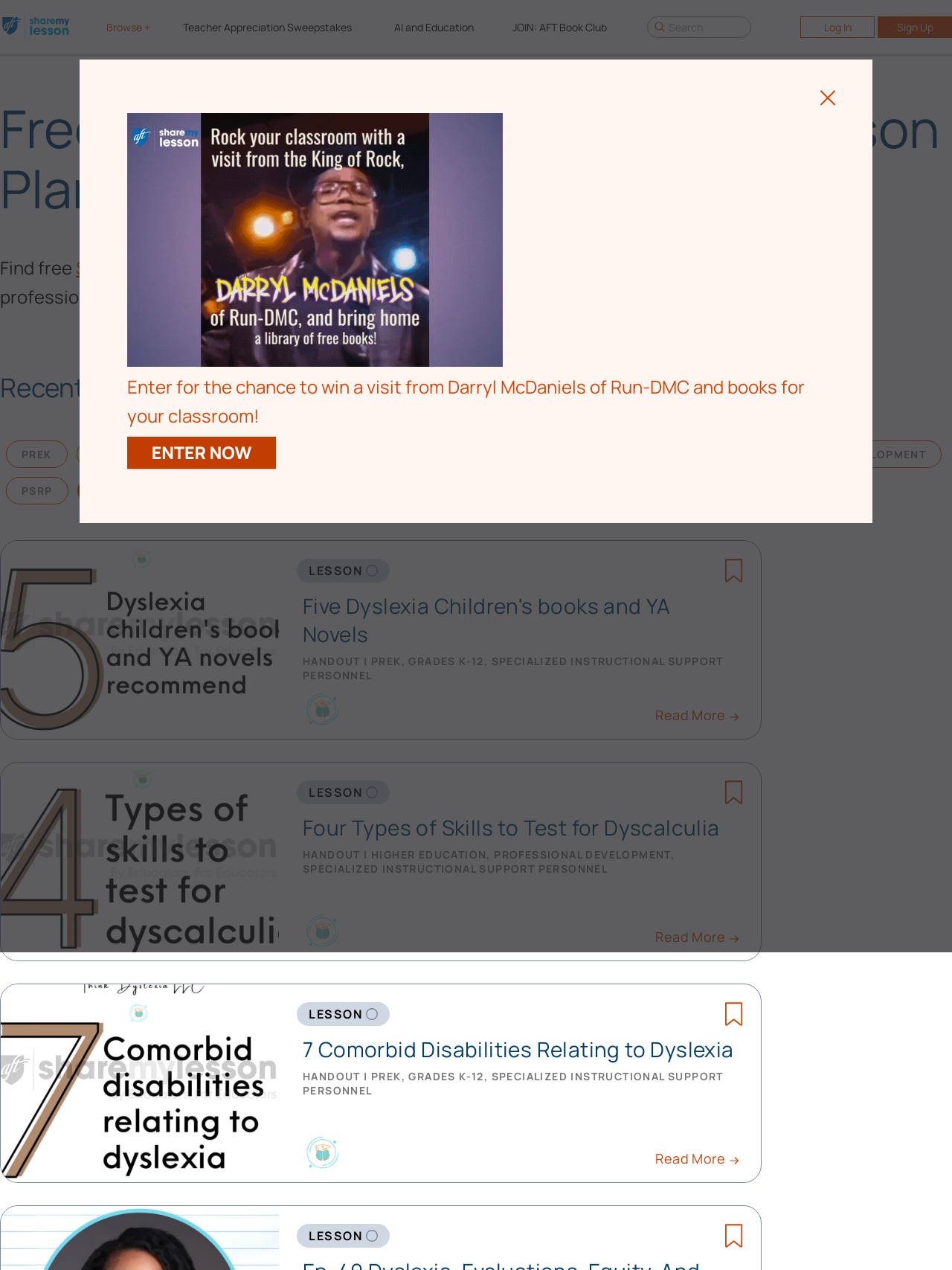Identify the bounding box coordinates of the area that should be clicked in order to complete the given instruction: "Return to footnote 1". The bounding box coordinates should be four float numbers between 0 and 1, i.e., [left, top, right, bottom].

None